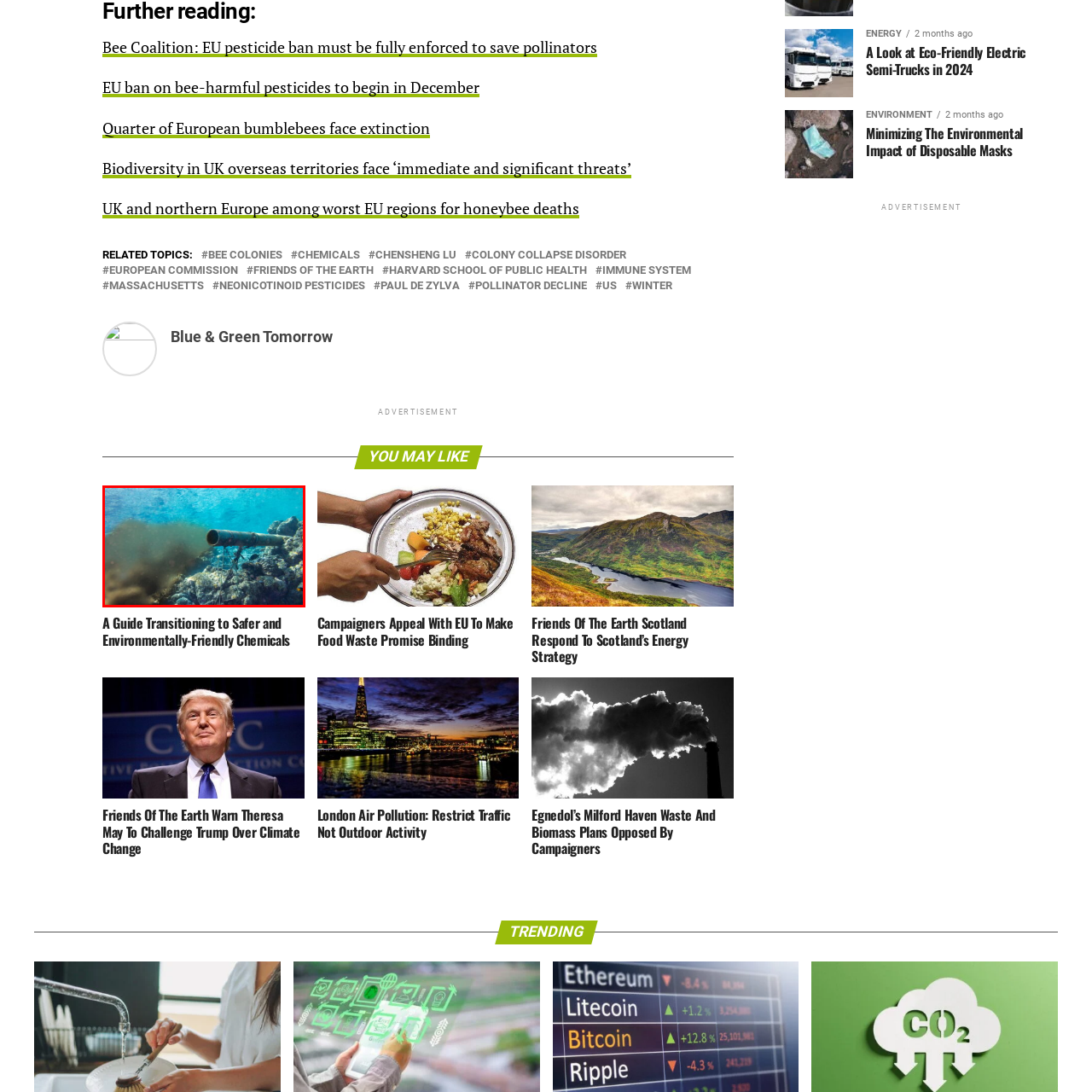Give a comprehensive description of the picture highlighted by the red border.

The image depicts a submerged pipe discharging murky wastewater into a vibrant underwater ecosystem. This scenario highlights a critical environmental issue, showcasing the impact of human activity on marine habitats, particularly the dangers posed by pollution to aquatic life. Surrounding the pipe are colorful coral reefs, which are vital to marine biodiversity but threatened by the contaminants being expelled. This visual underscores the urgent need for measures to ensure safer, more eco-friendly alternatives in industrial practices and emphasizes the importance of preserving our waterways.